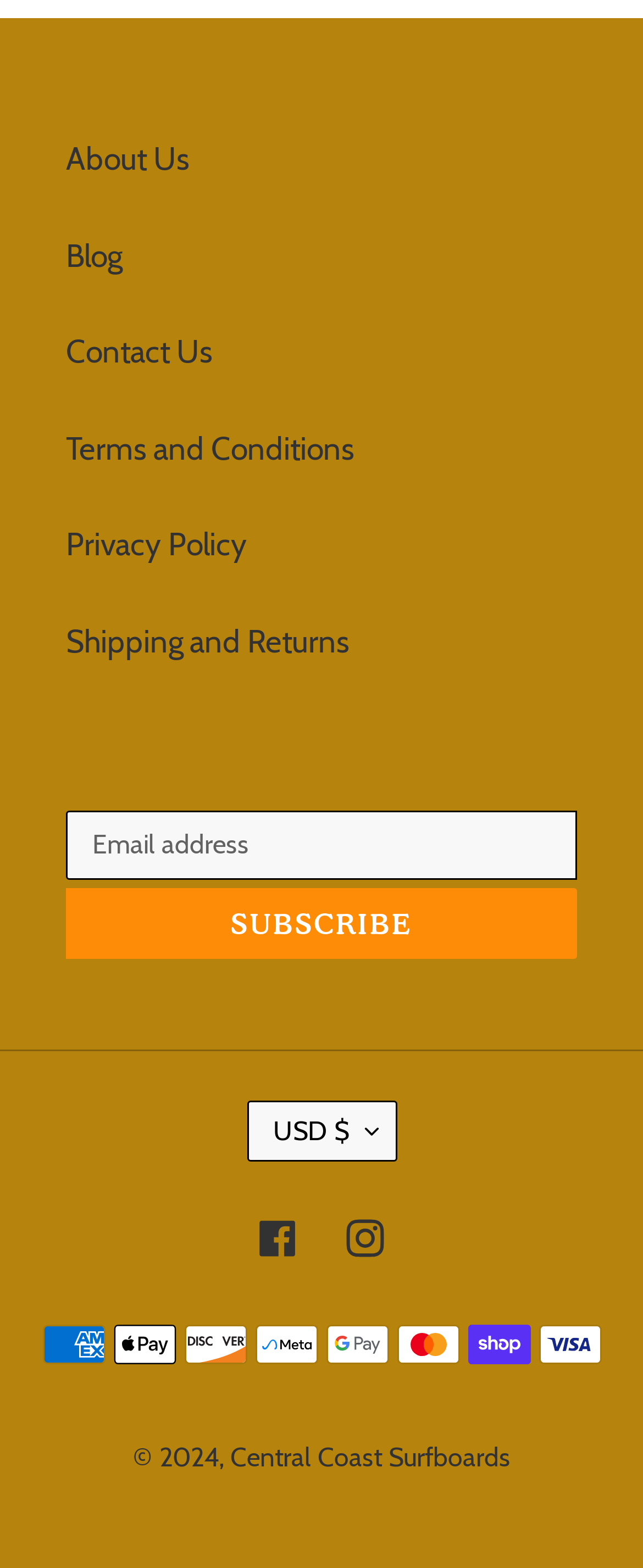What is the purpose of the textbox?
Answer the question with a single word or phrase, referring to the image.

Email address